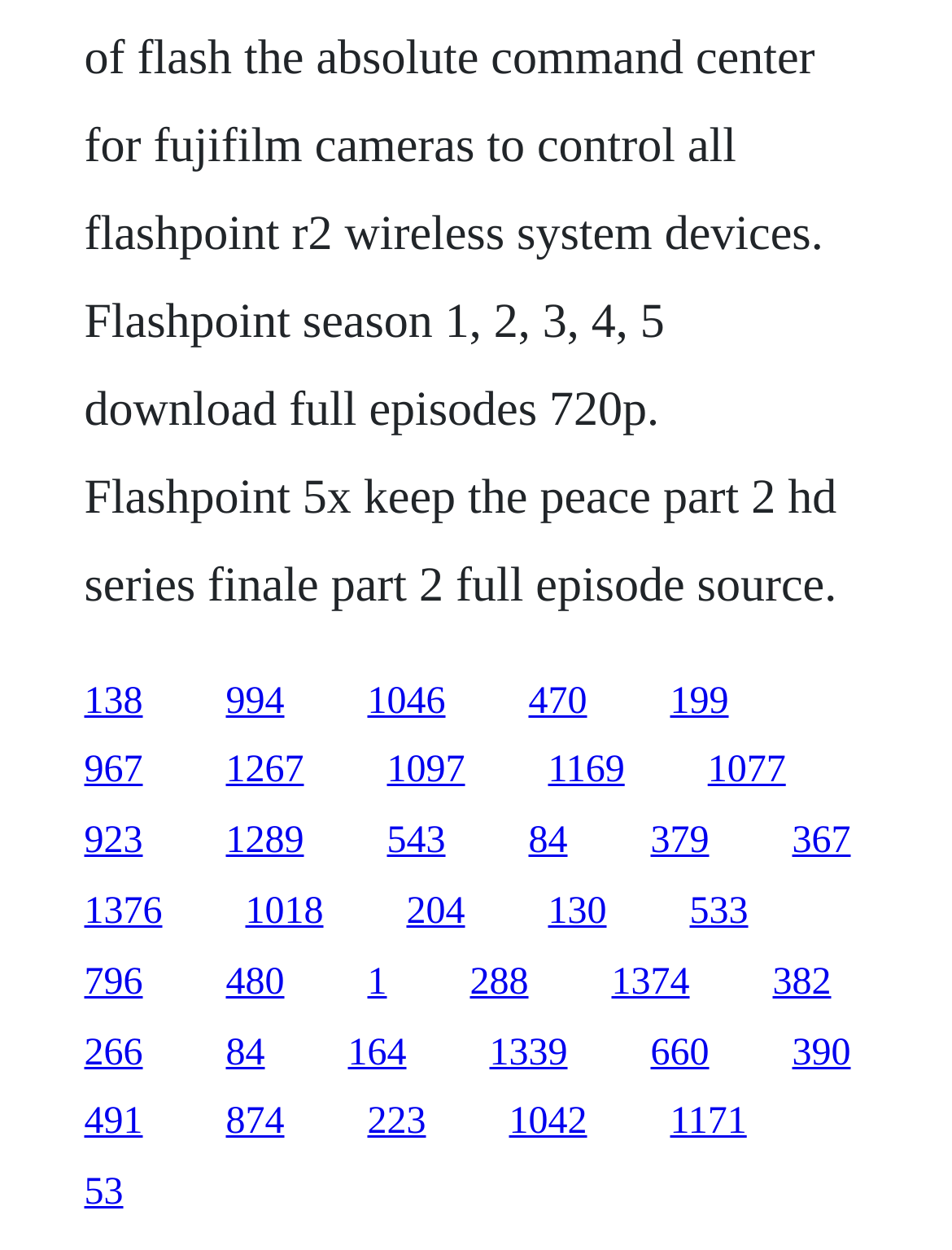How many links are in the top half of the webpage?
Refer to the screenshot and answer in one word or phrase.

12